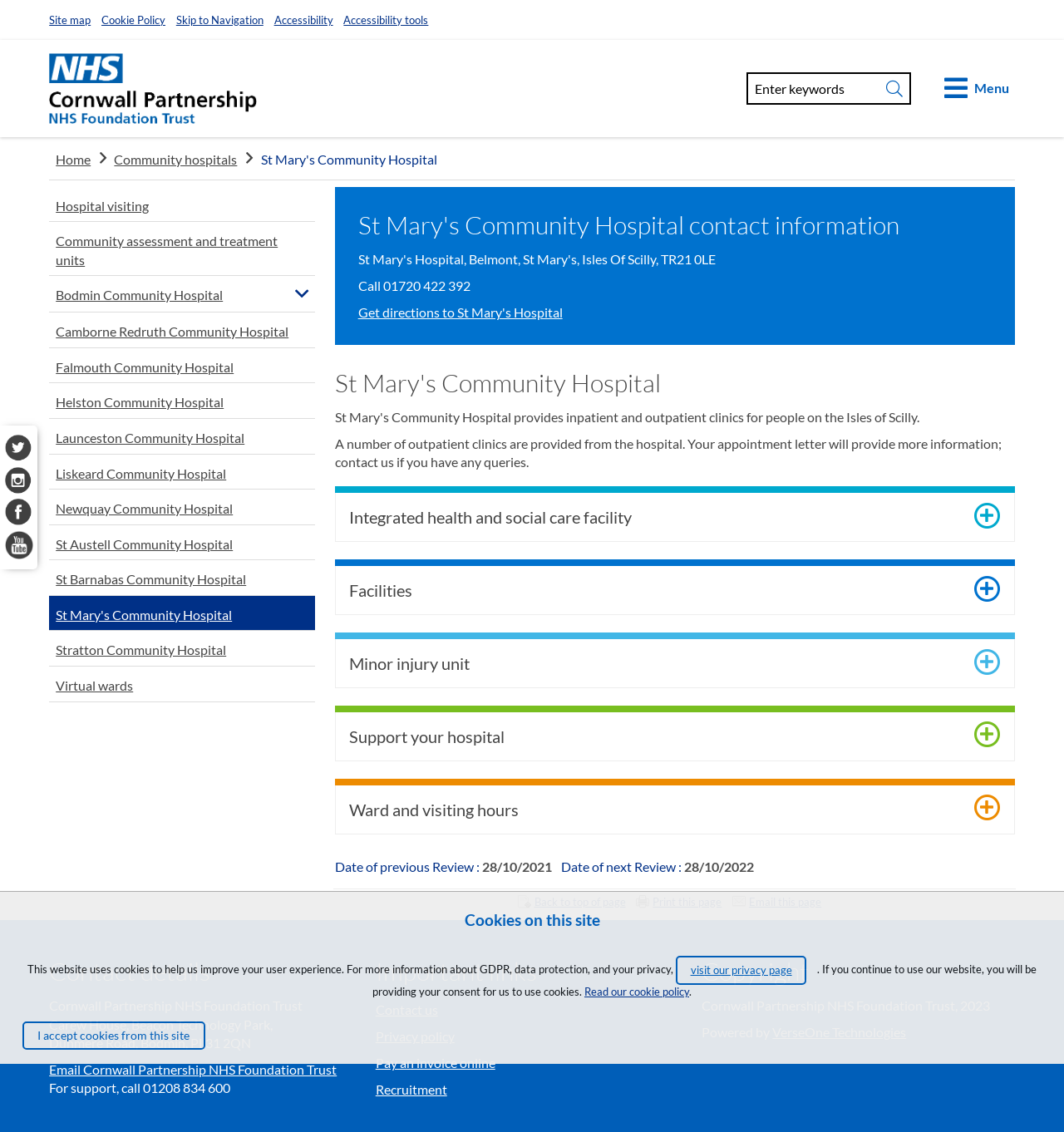Provide your answer to the question using just one word or phrase: What is the link to get directions to St Mary's Hospital?

Get directions to St Mary's Hospital